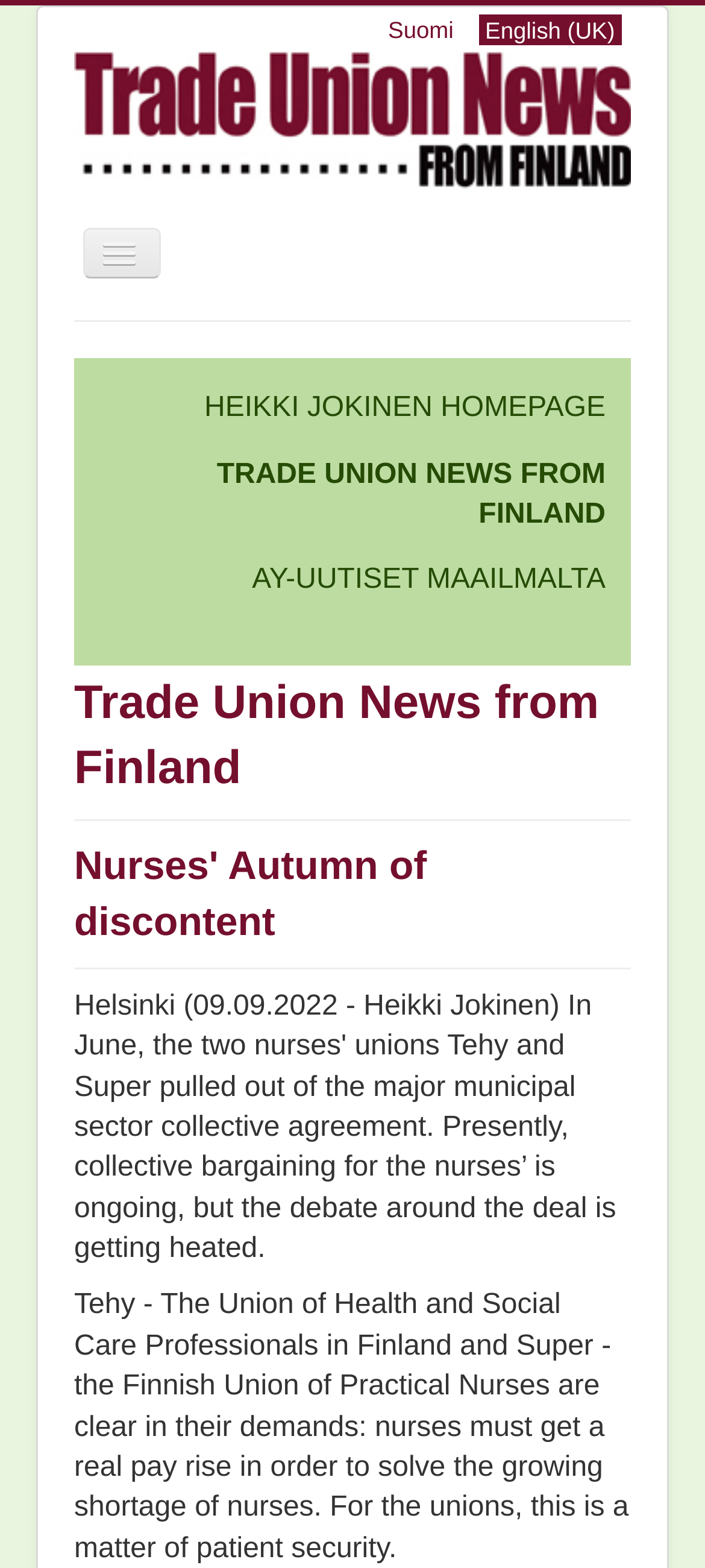Could you locate the bounding box coordinates for the section that should be clicked to accomplish this task: "Read about trade union news".

[0.105, 0.535, 0.895, 0.606]